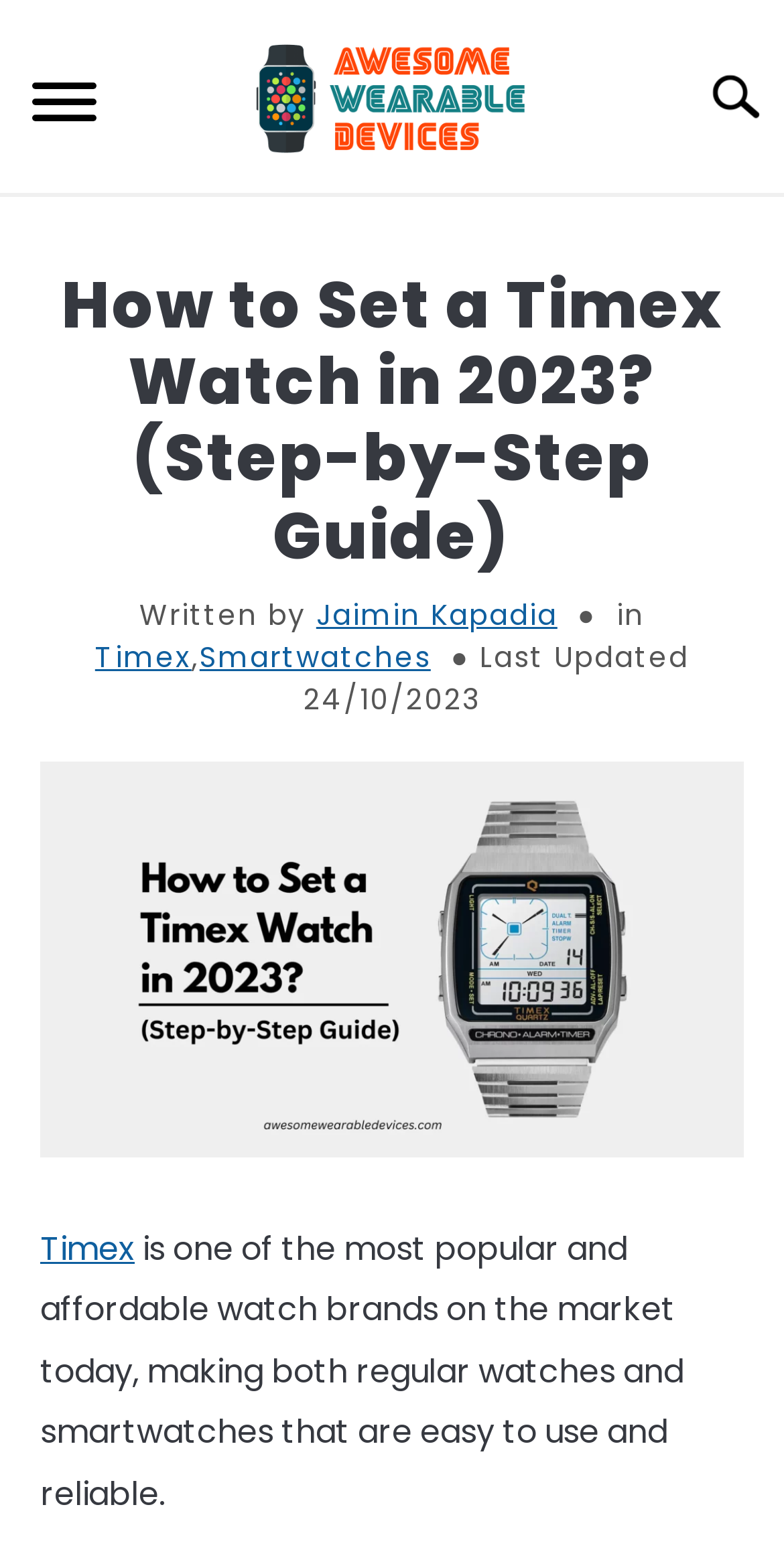What type of devices does the website 'Awesome Wearable Devices' focus on?
From the details in the image, provide a complete and detailed answer to the question.

I found the type of devices by looking at the link 'Awesome Wearable Devices Logo' and then seeing the text 'Smartwatches' in the same section.